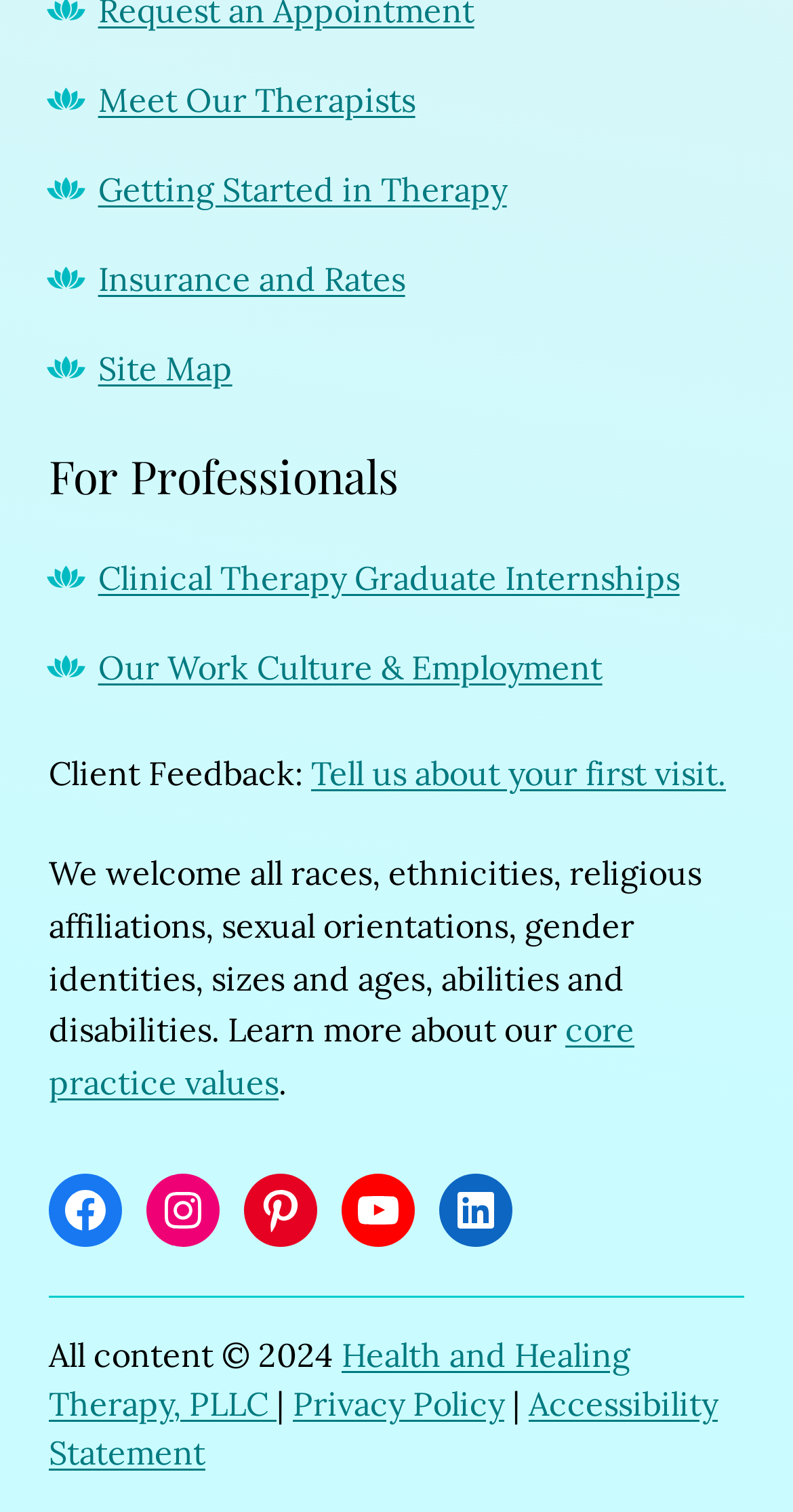Provide the bounding box coordinates of the HTML element this sentence describes: "Clinical Therapy Graduate Internships".

[0.124, 0.368, 0.857, 0.395]